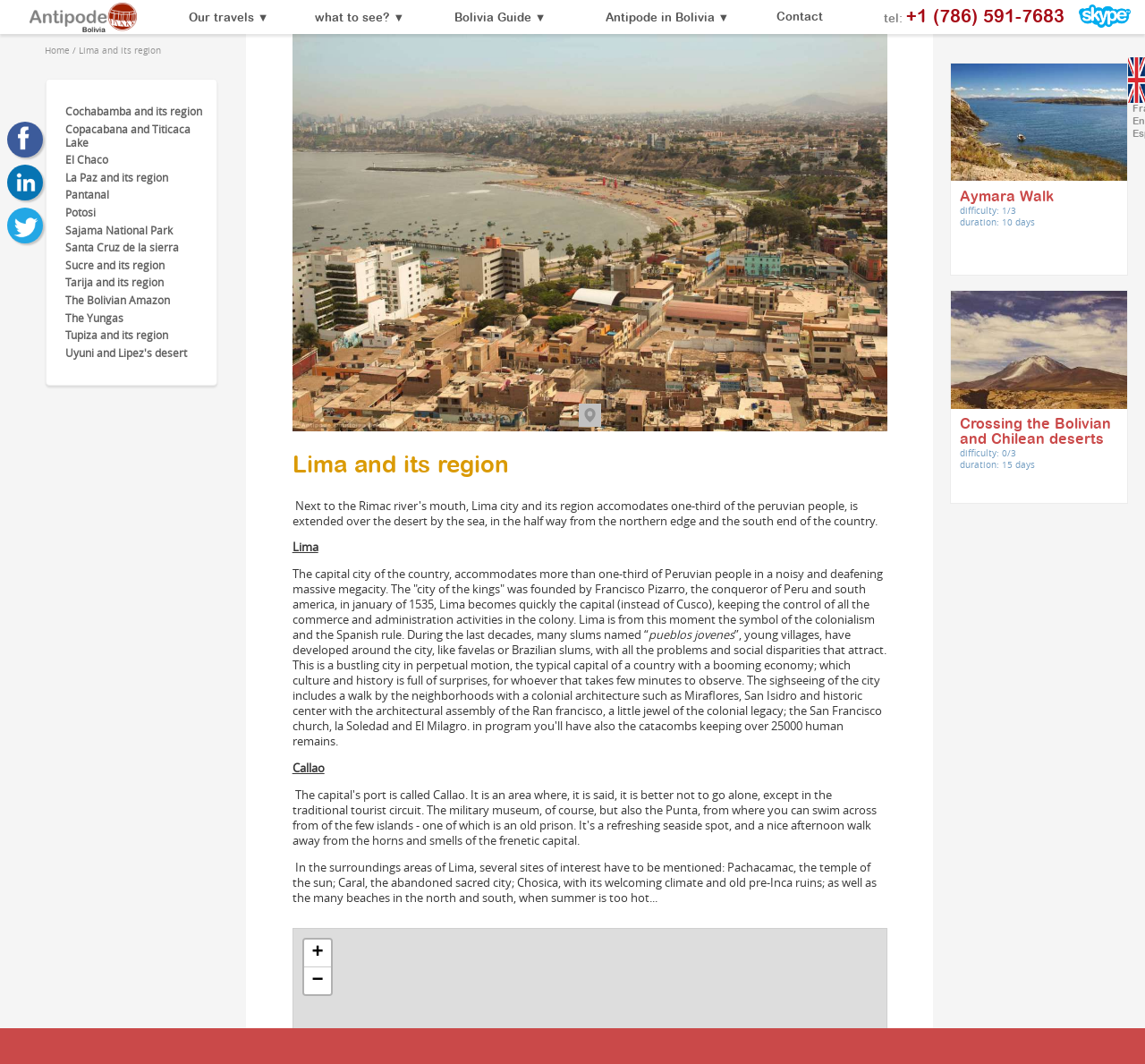Please find the bounding box coordinates for the clickable element needed to perform this instruction: "visit Household & Real Estate section".

None